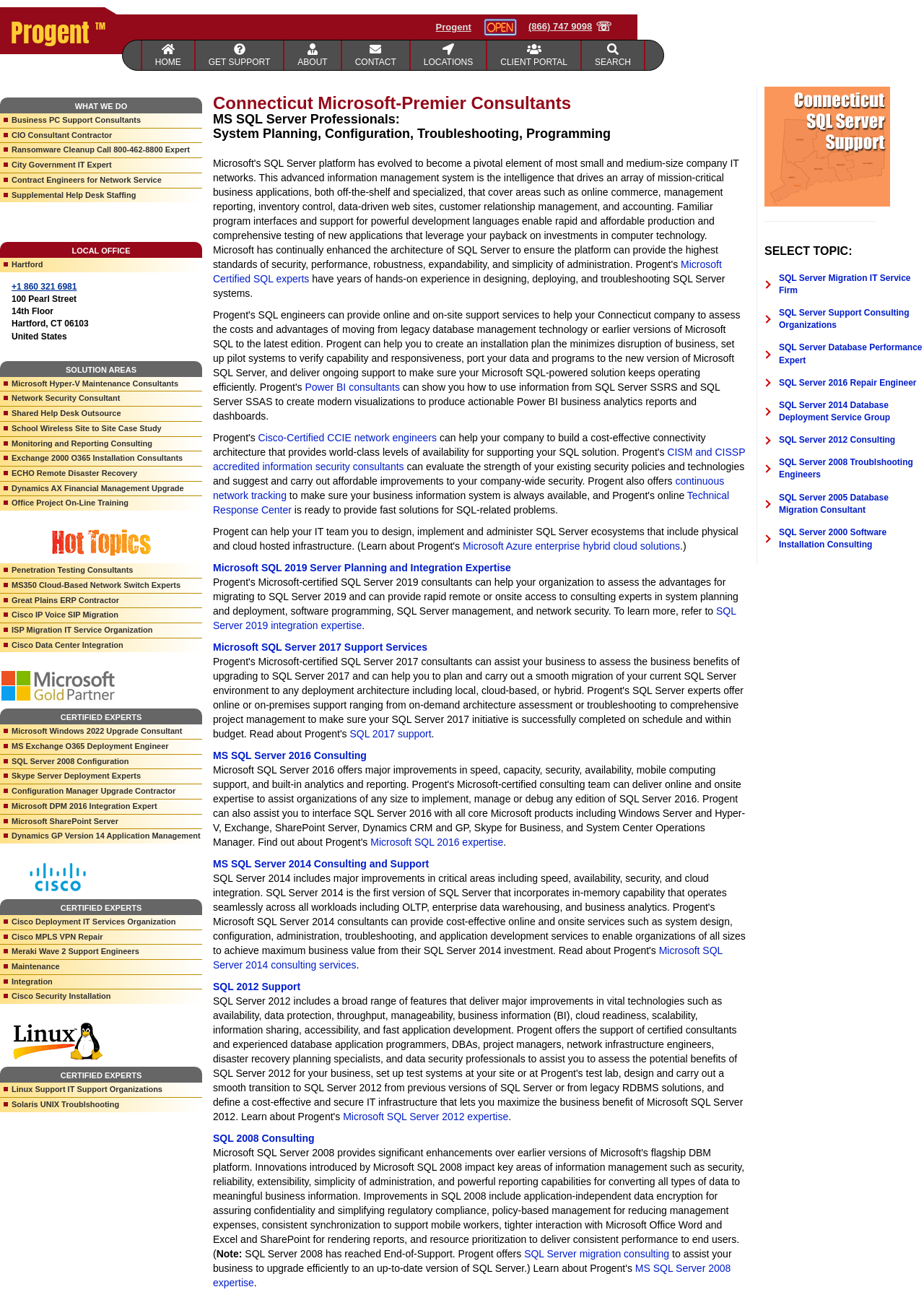Please determine the bounding box coordinates of the area that needs to be clicked to complete this task: 'Get support'. The coordinates must be four float numbers between 0 and 1, formatted as [left, top, right, bottom].

[0.212, 0.031, 0.308, 0.054]